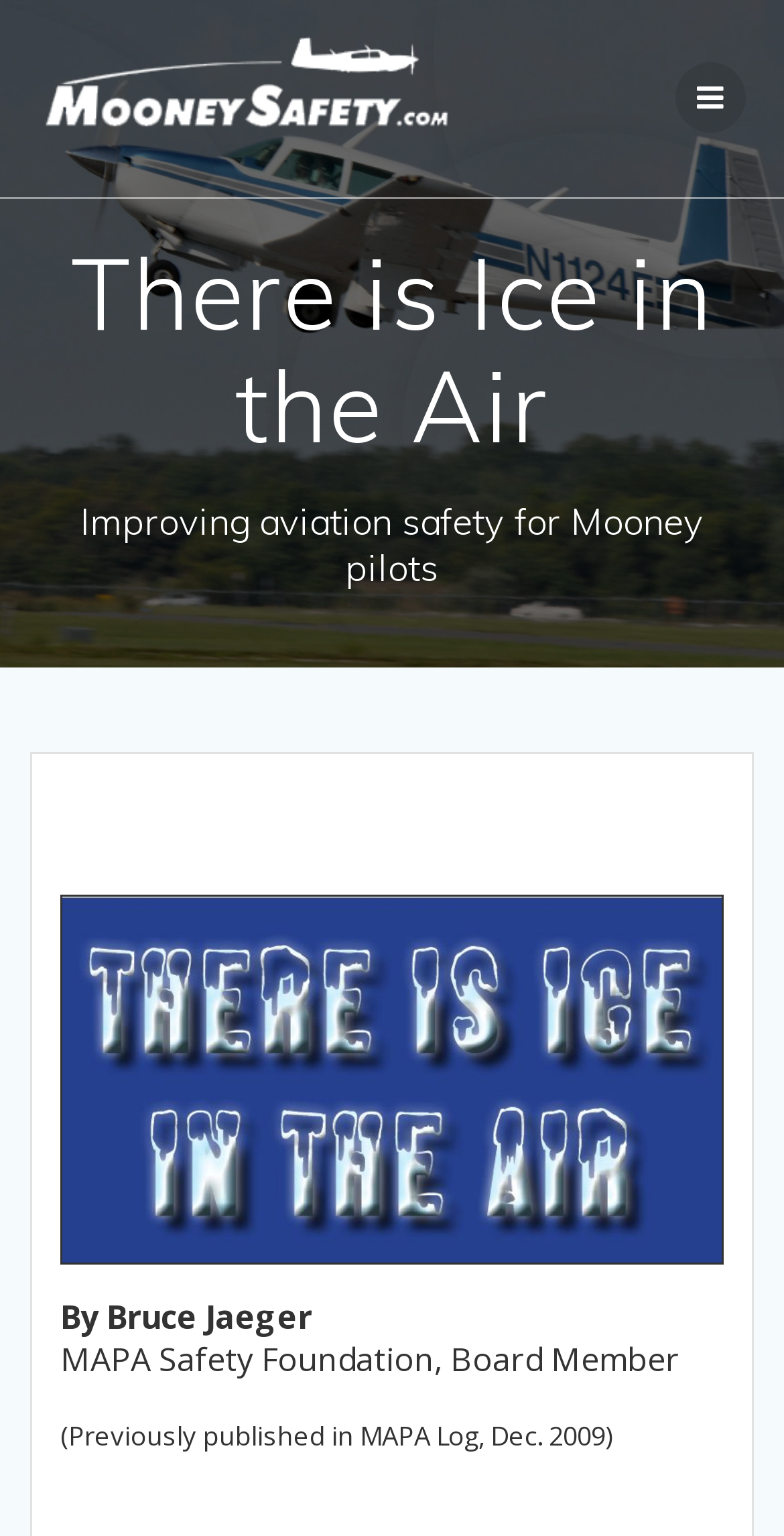Generate a thorough caption detailing the webpage content.

The webpage is titled "There is Ice in the Air - Mooney Safety Foundation" and features a prominent link to the Mooney Safety Foundation at the top left, accompanied by an image with the same name. 

Below the title, there is a heading that reads "There is Ice in the Air". 

To the right of the heading, there is a brief description stating "Improving aviation safety for Mooney pilots". 

At the bottom of the page, there is an author section that includes the name "By Bruce Jaeger" and his affiliation "MAPA Safety Foundation, Board Member". 

Below the author's name, there is a note indicating that the content was previously published in MAPA Log in December 2009.